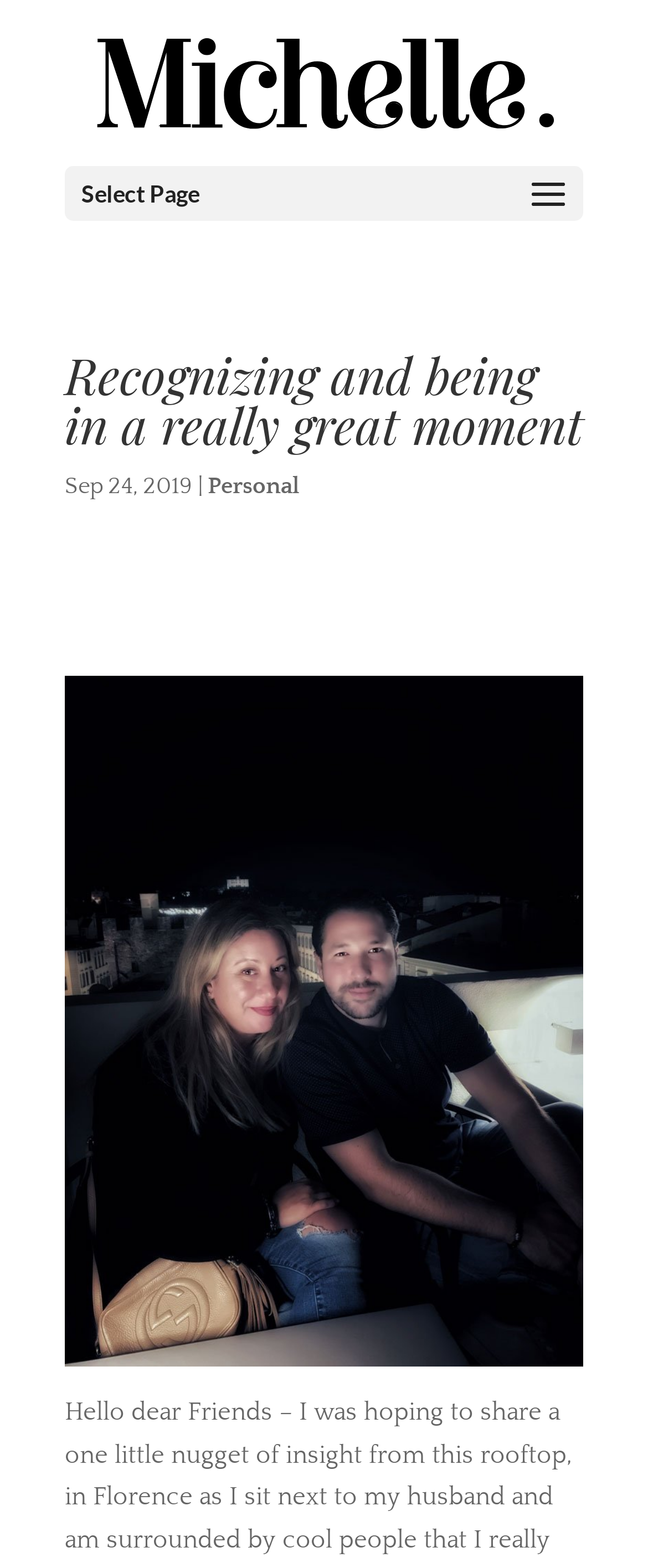Please give a concise answer to this question using a single word or phrase: 
What is the position of the image relative to the link?

Above